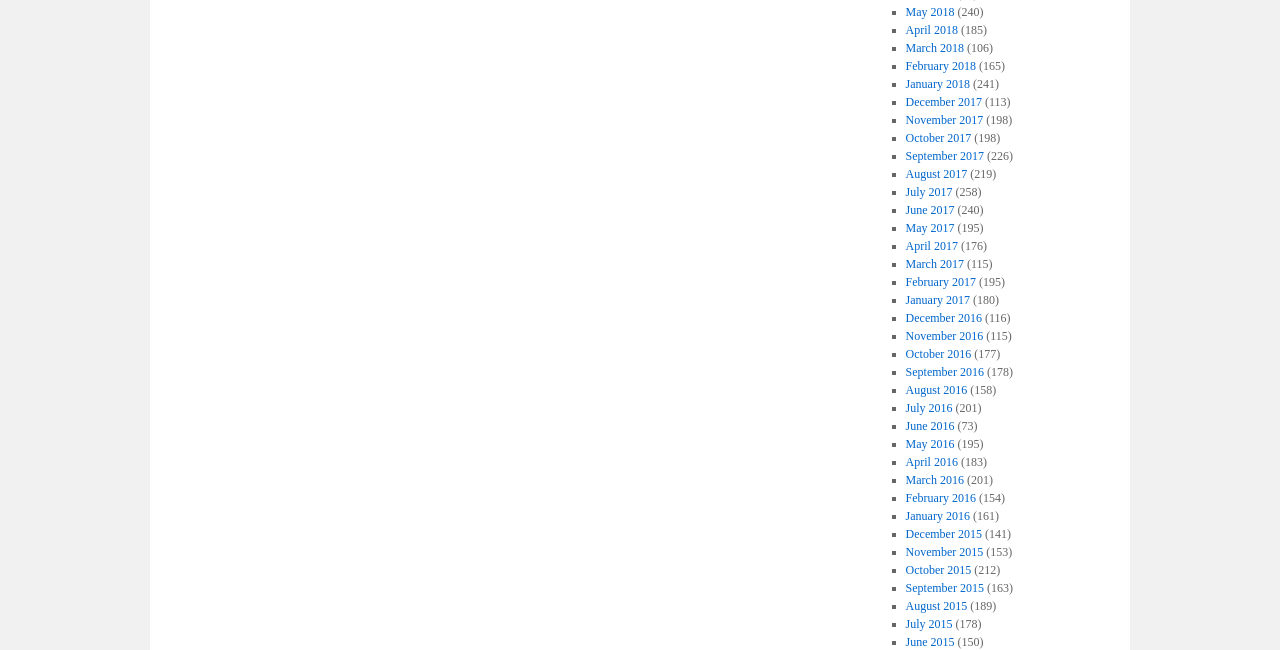Find the bounding box coordinates corresponding to the UI element with the description: "March 2017". The coordinates should be formatted as [left, top, right, bottom], with values as floats between 0 and 1.

[0.707, 0.395, 0.753, 0.417]